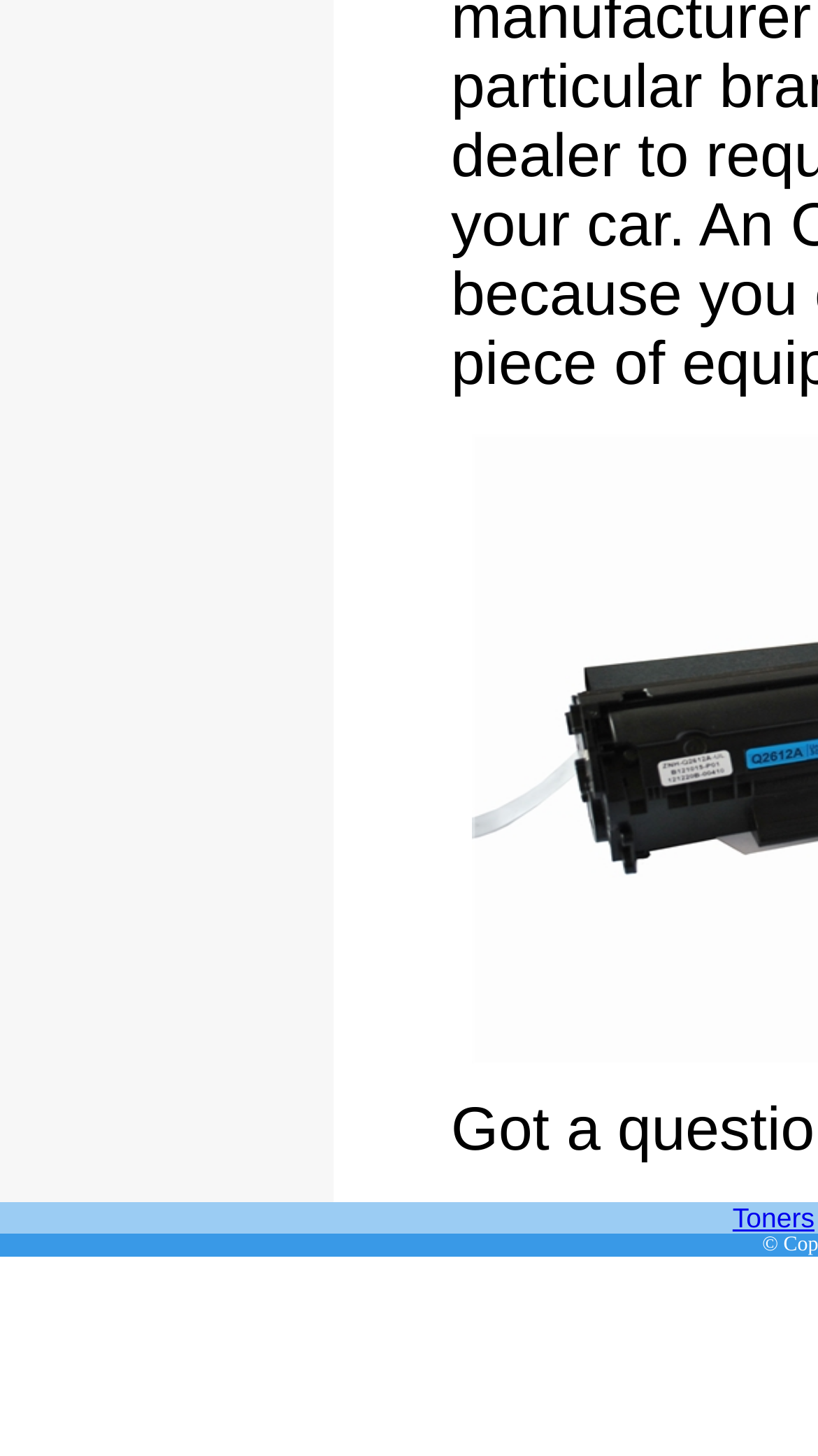Extract the bounding box for the UI element that matches this description: "Toners".

[0.896, 0.826, 0.996, 0.847]